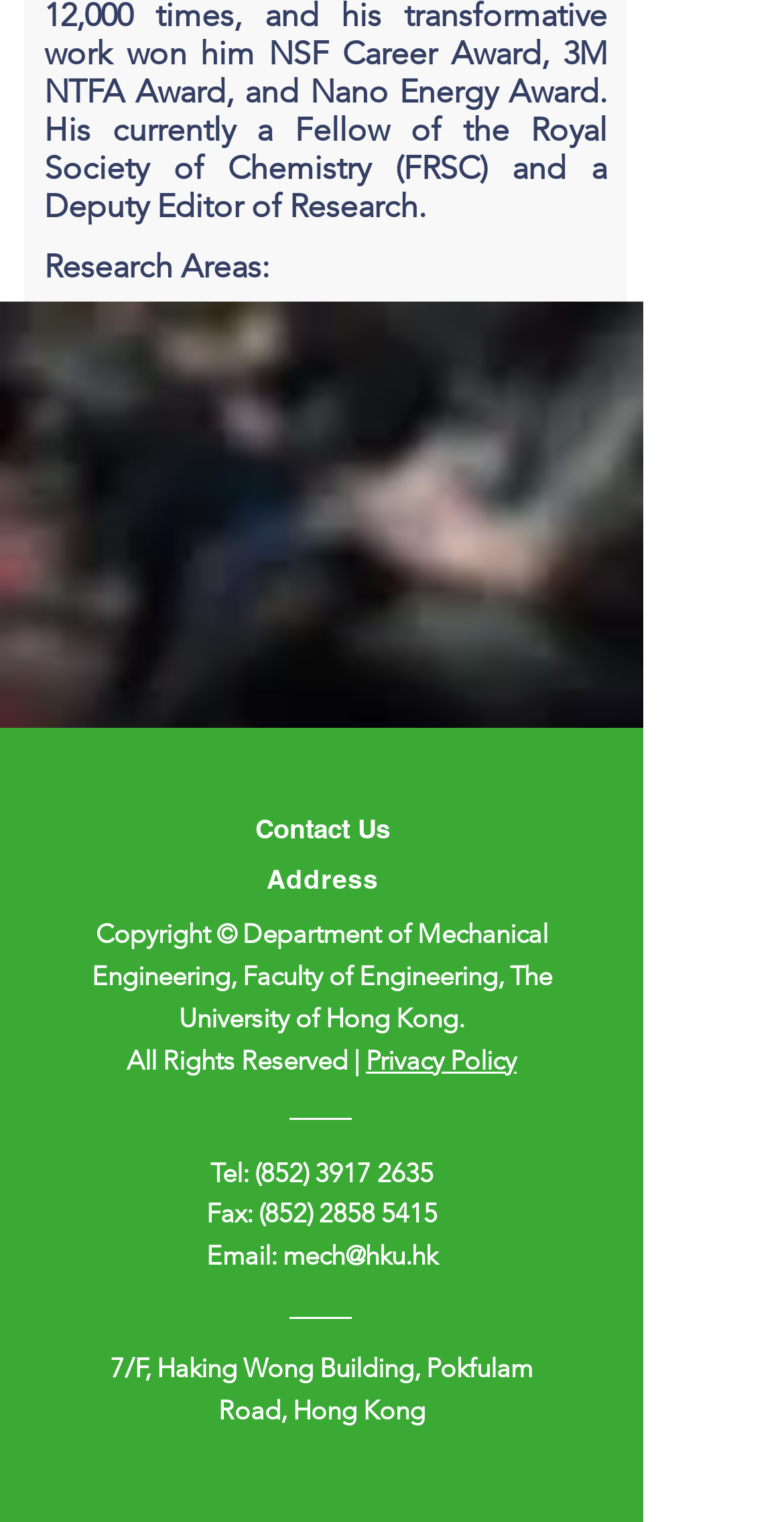Please determine the bounding box coordinates for the element with the description: "title="University of Warwick homepage"".

None